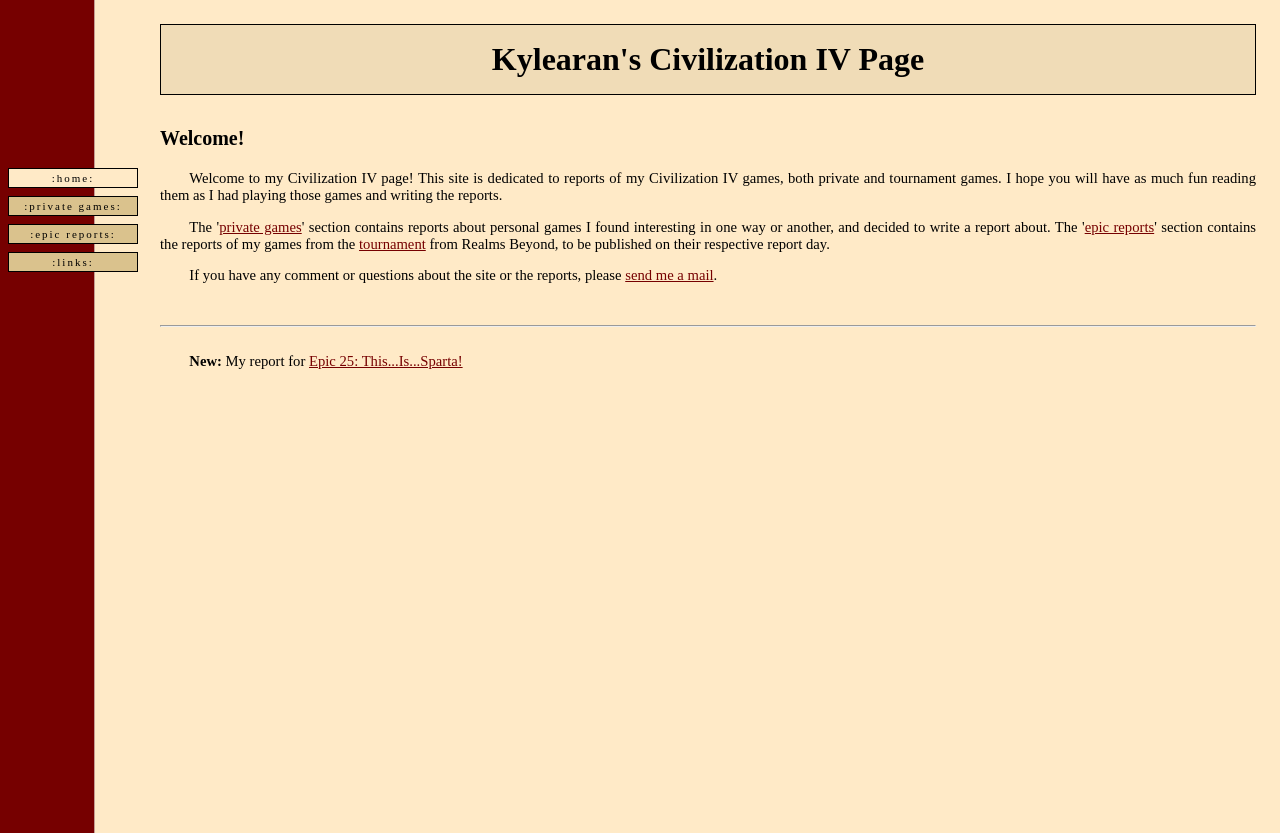How can users contact the webpage owner?
Refer to the image and provide a one-word or short phrase answer.

Send a mail